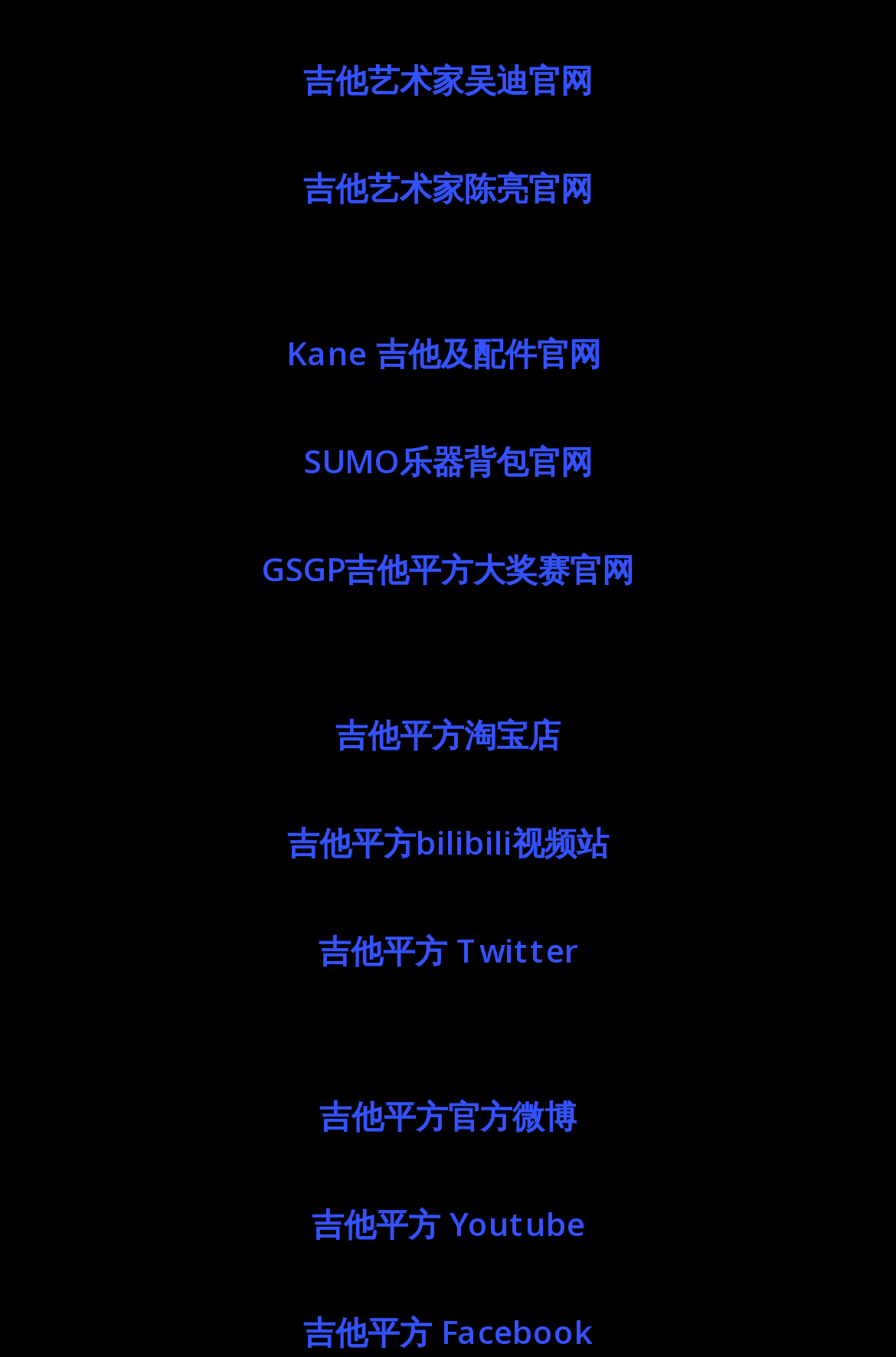Please identify the bounding box coordinates of the element I should click to complete this instruction: 'check out the Guitar Square YouTube channel'. The coordinates should be given as four float numbers between 0 and 1, like this: [left, top, right, bottom].

[0.347, 0.885, 0.653, 0.917]